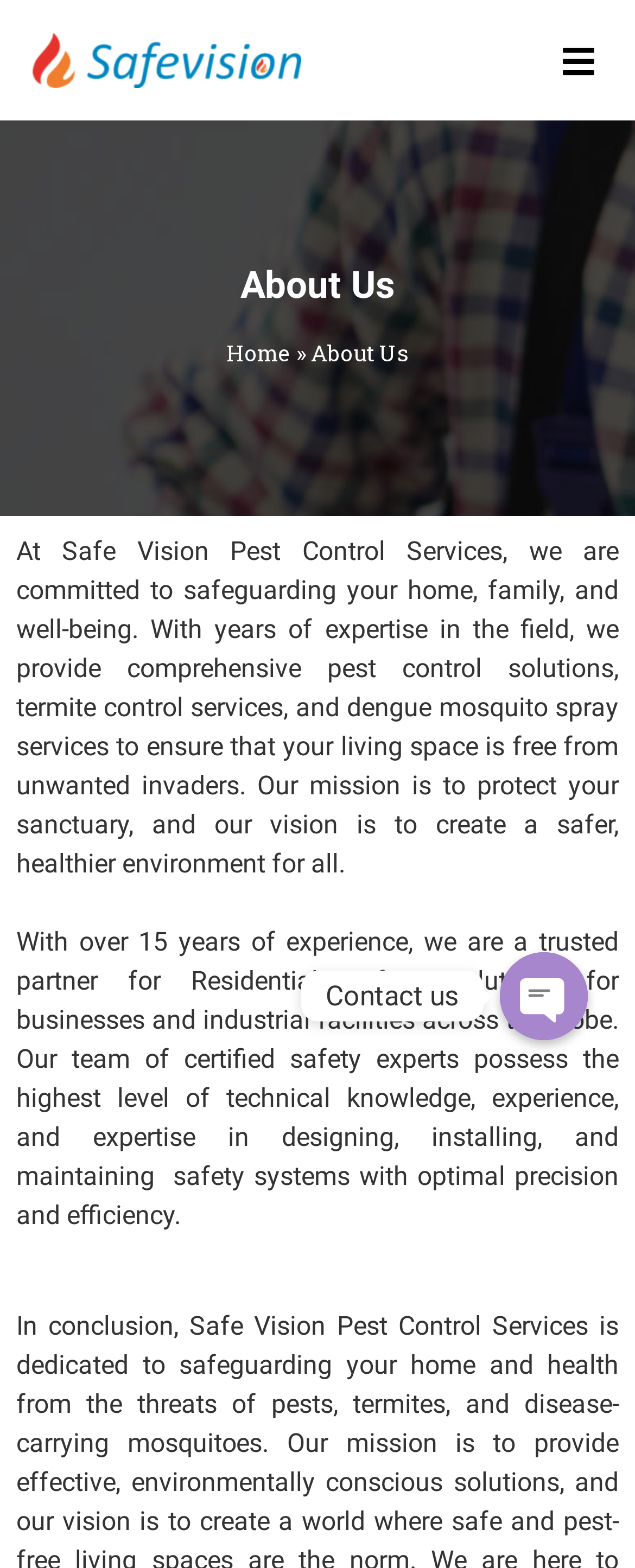Mark the bounding box of the element that matches the following description: "aria-label="Phone"".

[0.787, 0.607, 0.926, 0.663]